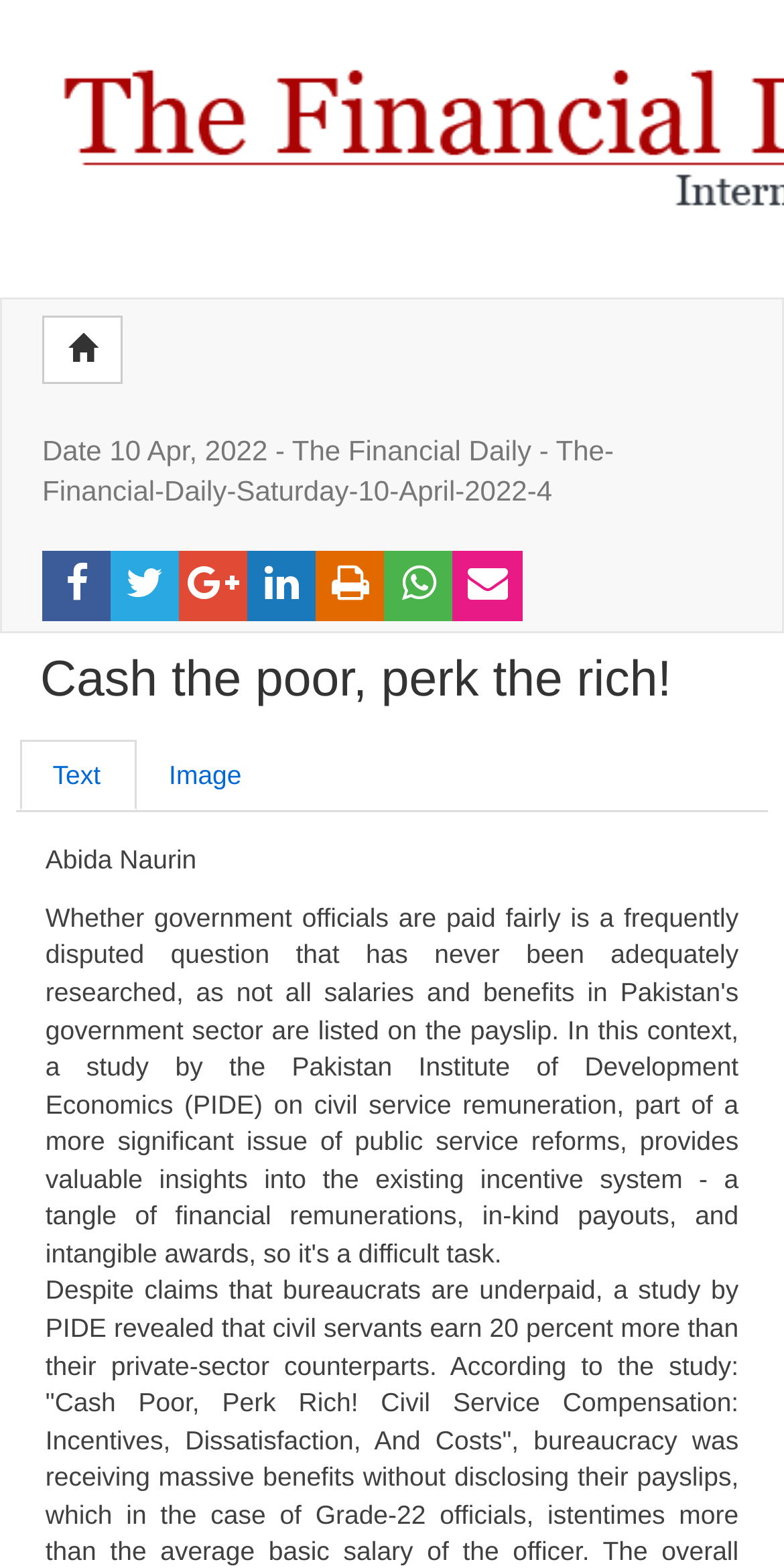Can you find and provide the main heading text of this webpage?

Cash the poor, perk the rich!